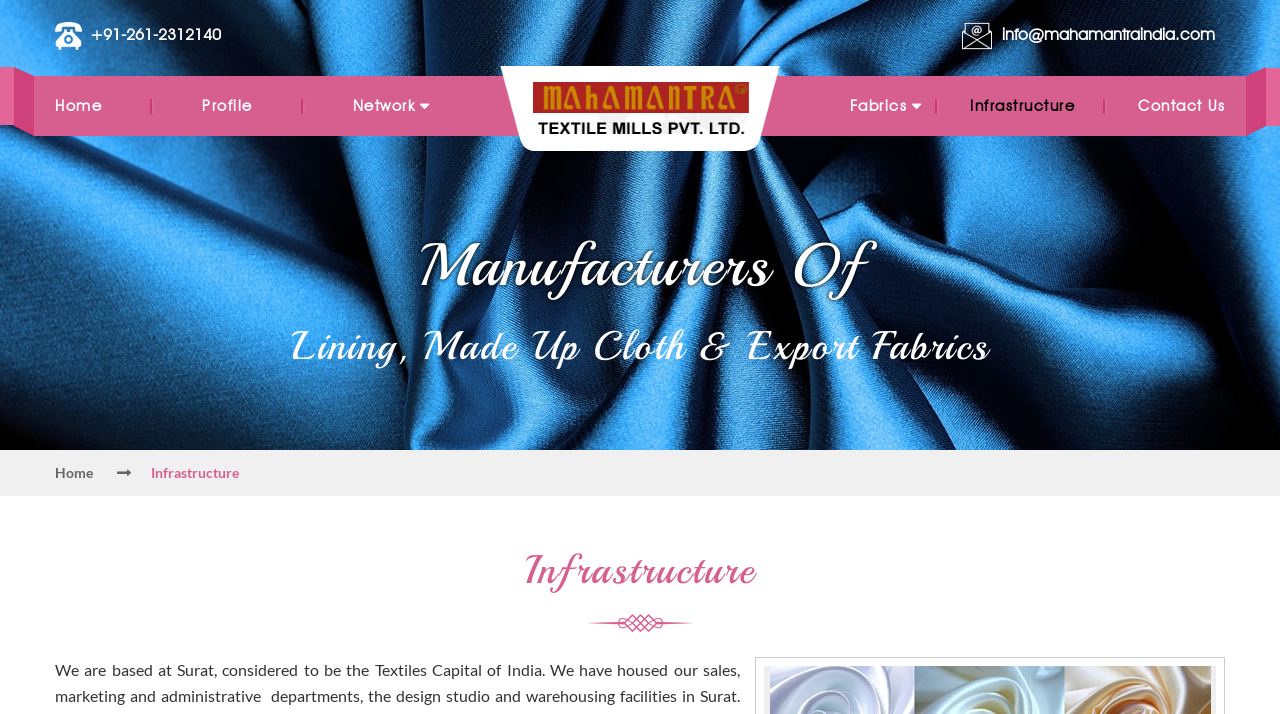What is the current page of the website?
Respond to the question with a single word or phrase according to the image.

Infrastructure